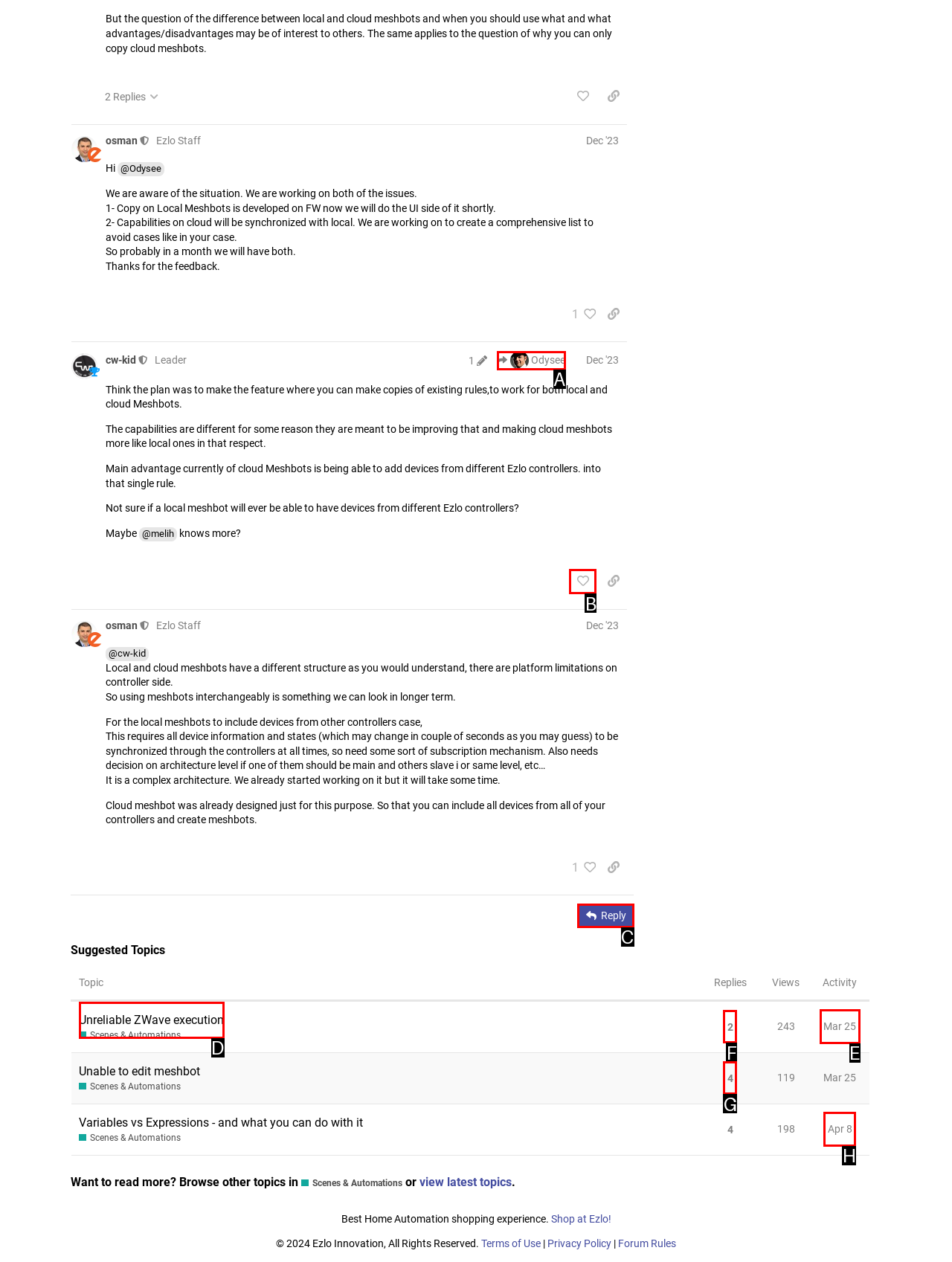Choose the HTML element to click for this instruction: Reply to the topic Answer with the letter of the correct choice from the given options.

C